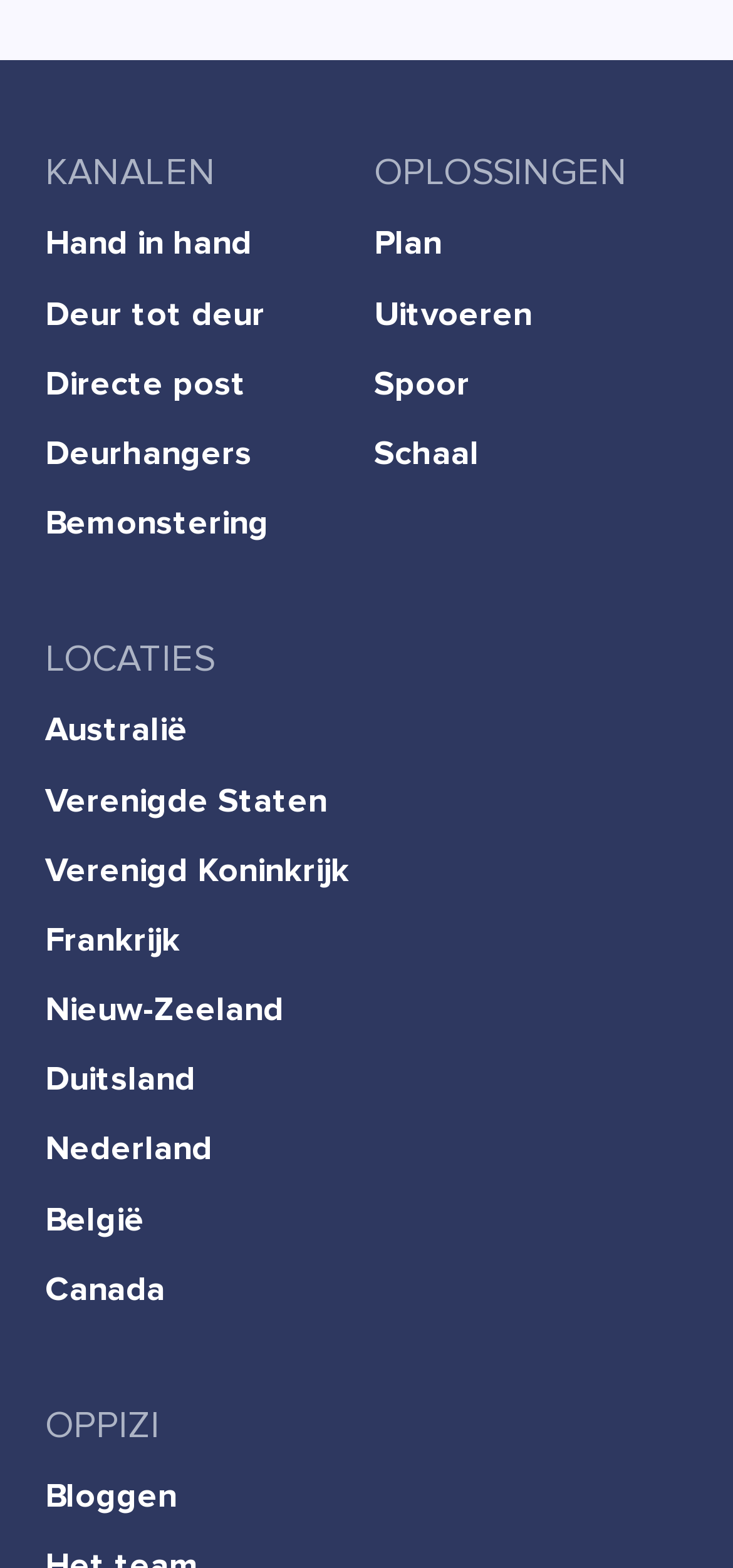Please provide a detailed answer to the question below by examining the image:
How many links are under 'OPPIZI'?

I counted the number of links under the 'OPPIZI' heading, which is only 'Bloggen', so there is 1 link in total.